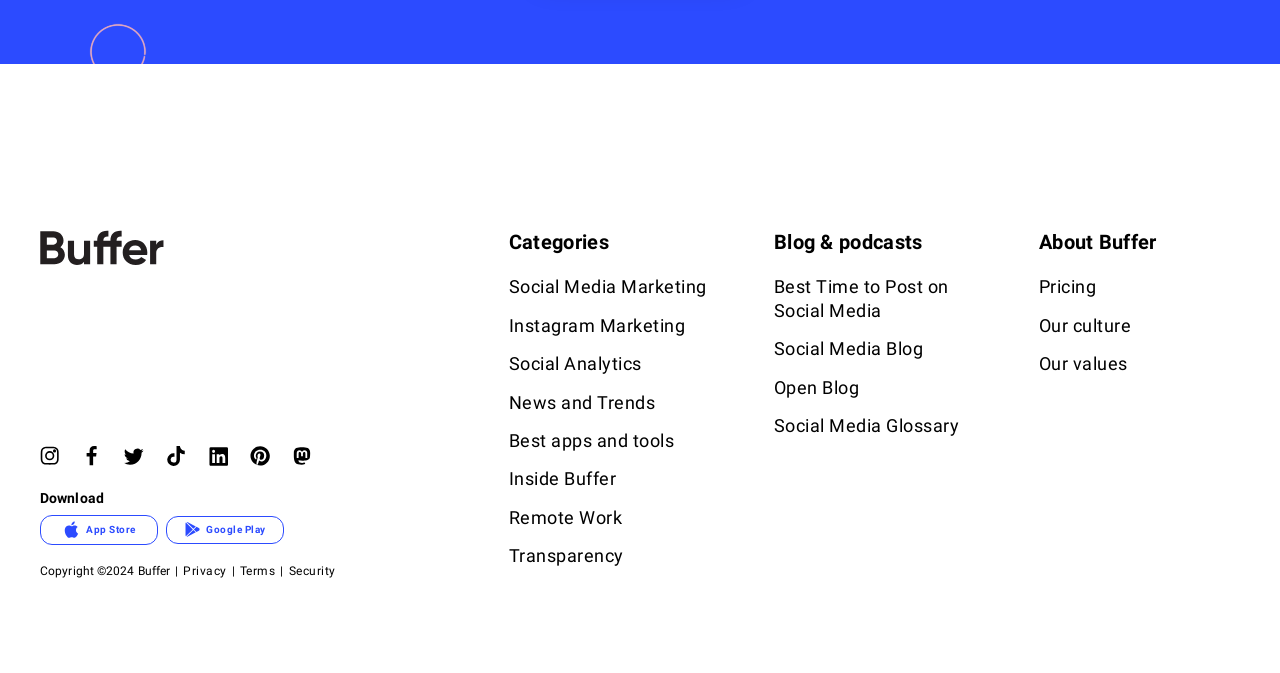Locate the bounding box coordinates of the area where you should click to accomplish the instruction: "Click Buffer logo".

[0.031, 0.381, 0.128, 0.409]